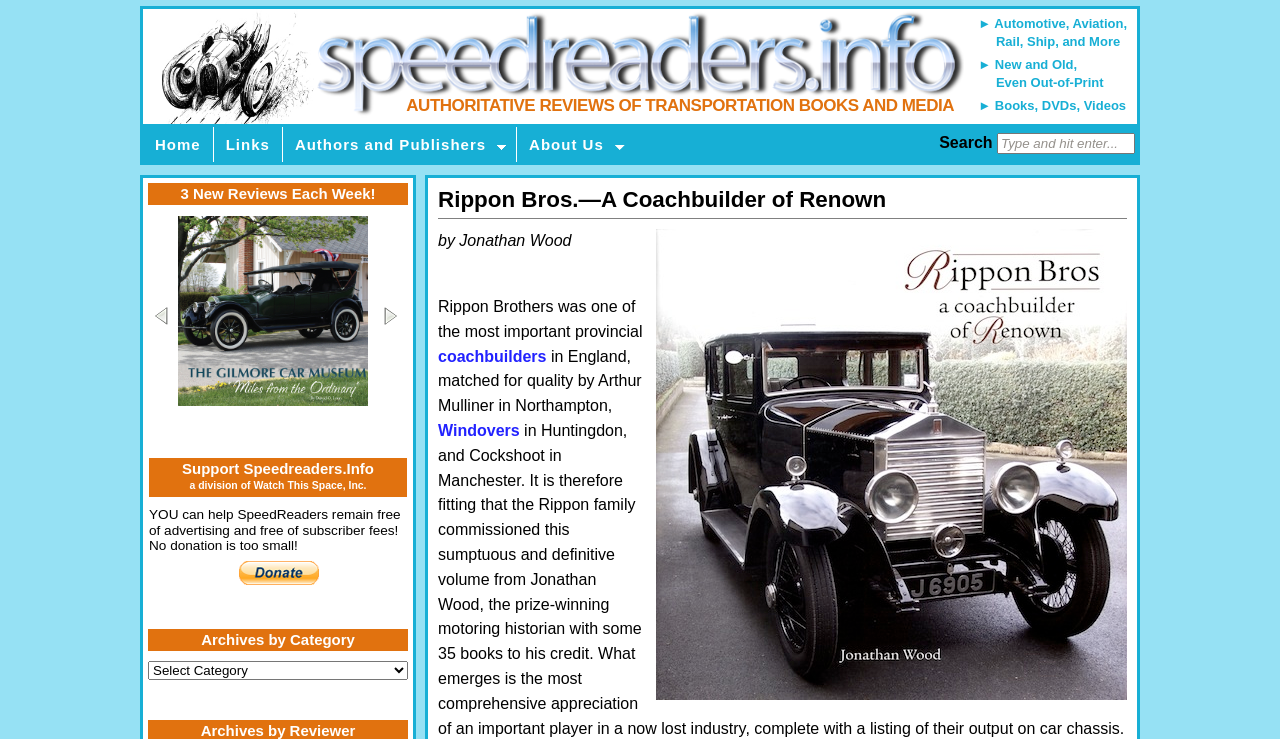Determine the bounding box for the UI element described here: "Links".

[0.167, 0.172, 0.221, 0.219]